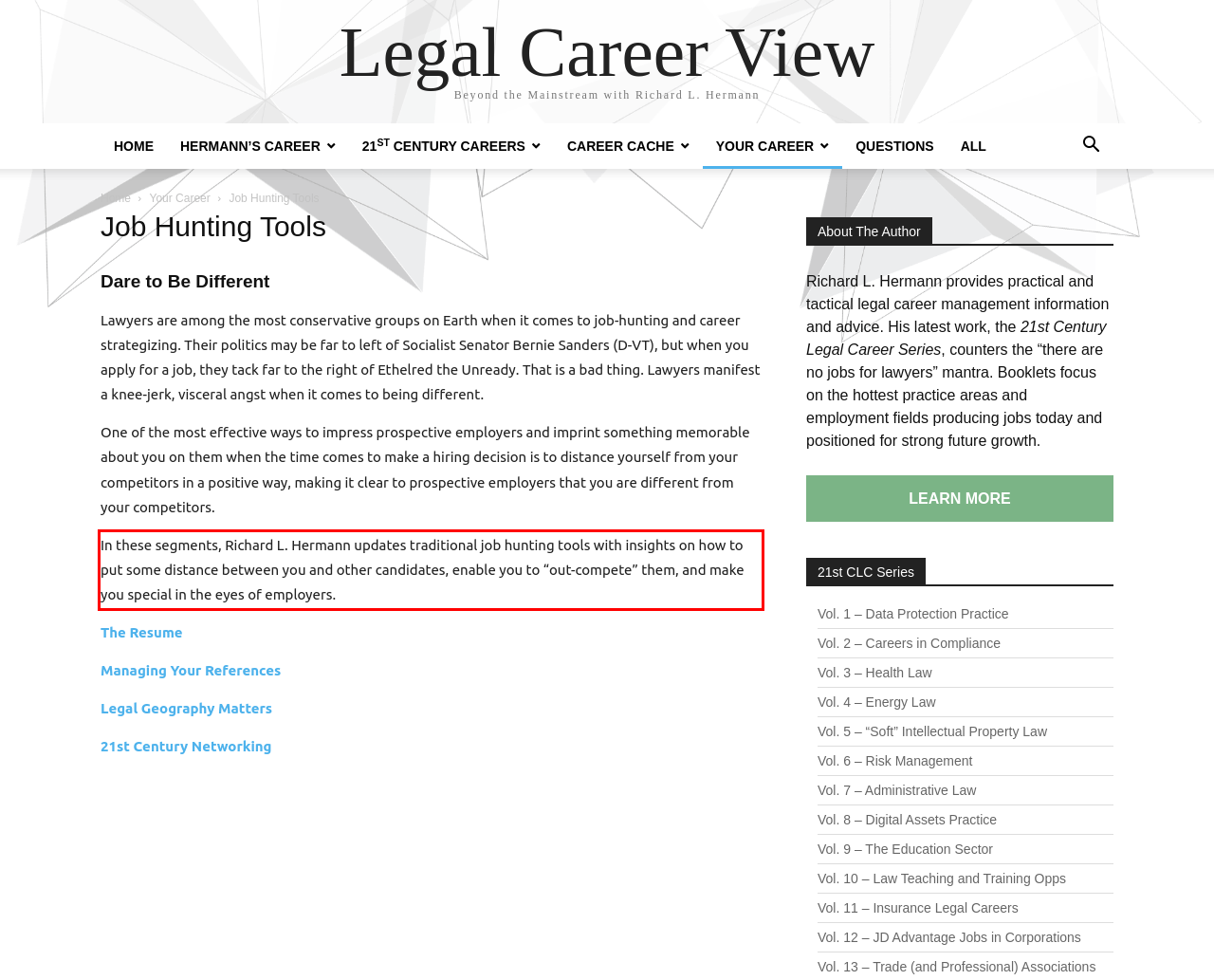Your task is to recognize and extract the text content from the UI element enclosed in the red bounding box on the webpage screenshot.

In these segments, Richard L. Hermann updates traditional job hunting tools with insights on how to put some distance between you and other candidates, enable you to “out-compete” them, and make you special in the eyes of employers.